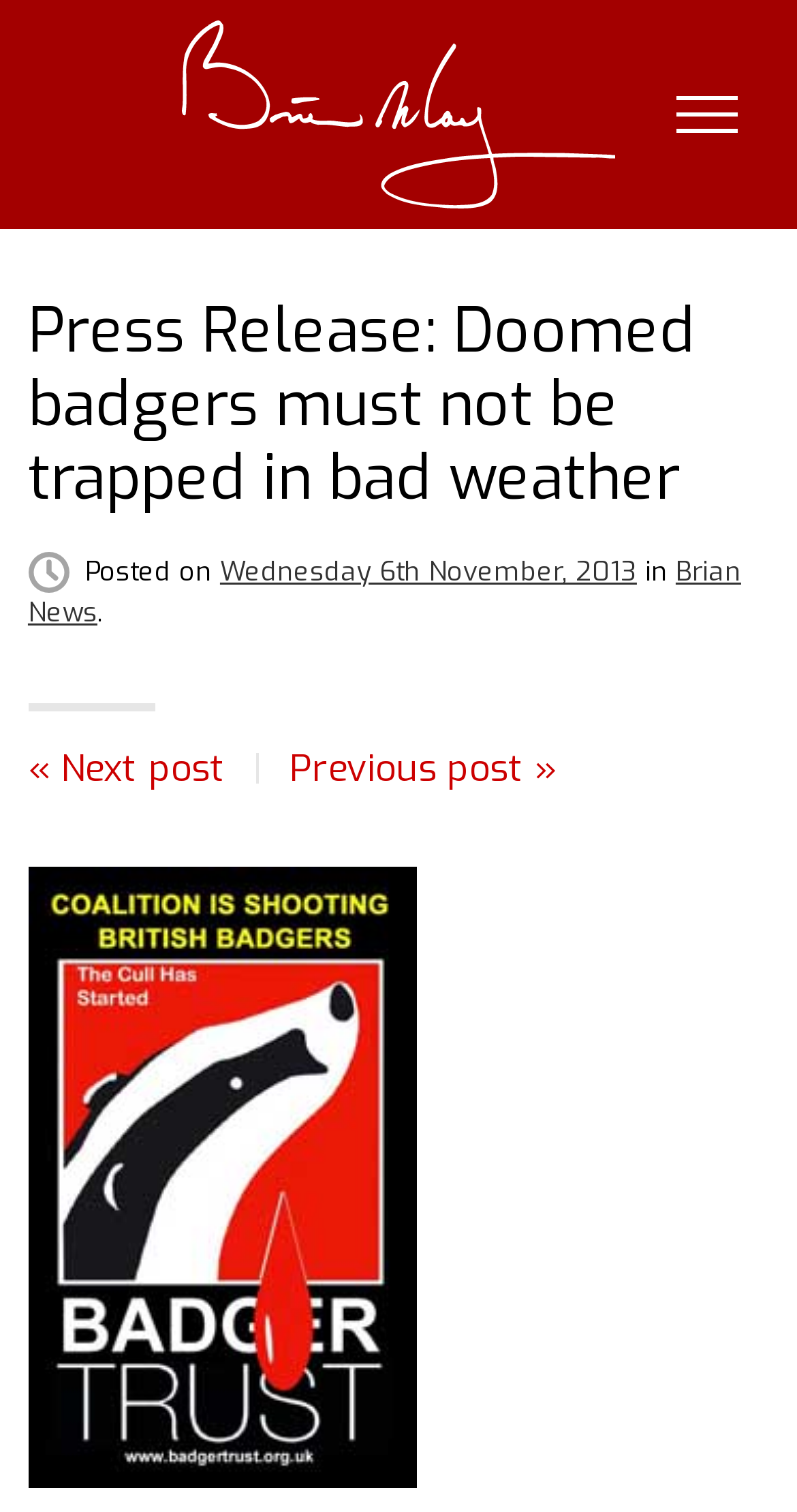Look at the image and write a detailed answer to the question: 
What is the date of the press release?

I found the link element with the text 'Wednesday 6th November, 2013' which is a child of the 'Press Release' heading. This indicates that the date of the press release is Wednesday 6th November, 2013.